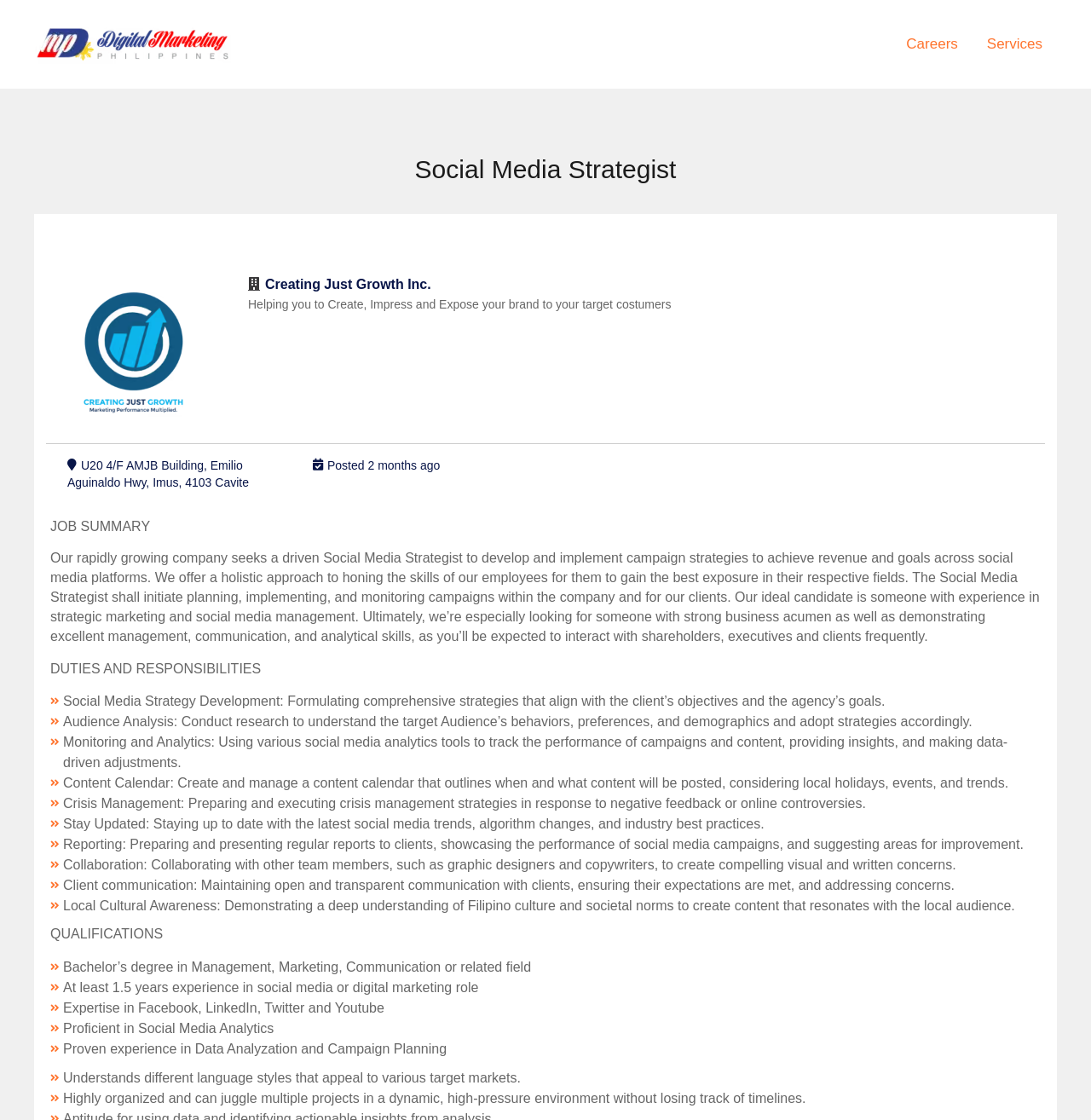What is the purpose of the Social Media Strategist?
Using the visual information, respond with a single word or phrase.

Develop and implement campaign strategies